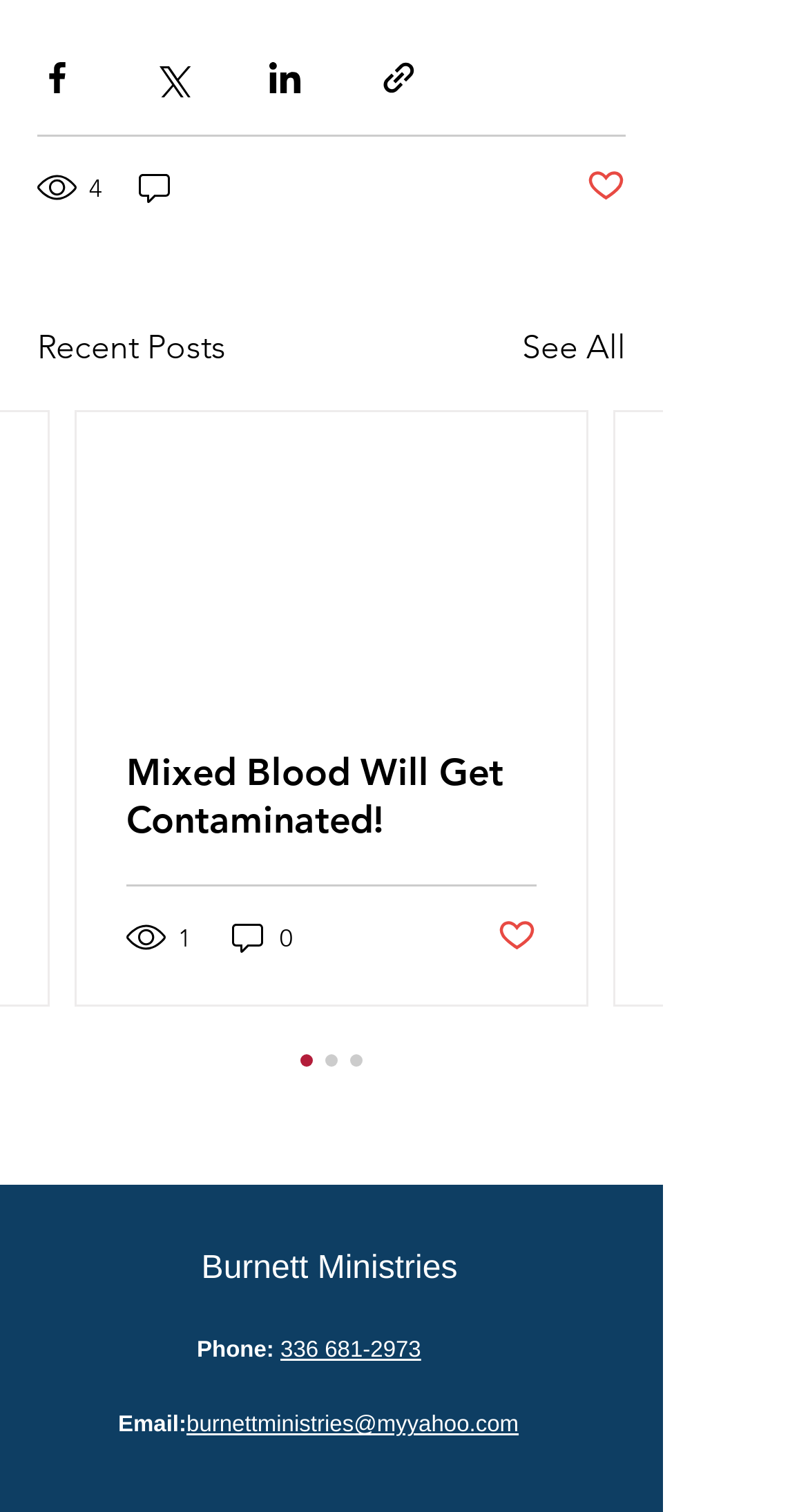Find and indicate the bounding box coordinates of the region you should select to follow the given instruction: "View recent posts".

[0.046, 0.214, 0.279, 0.247]